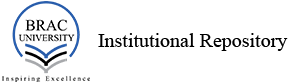What is the purpose of the platform?
We need a detailed and meticulous answer to the question.

The phrase 'Institutional Repository' is presented below the logo, indicating that the platform's purpose is to serve as a digital archive for academic and research materials associated with BRAC University.